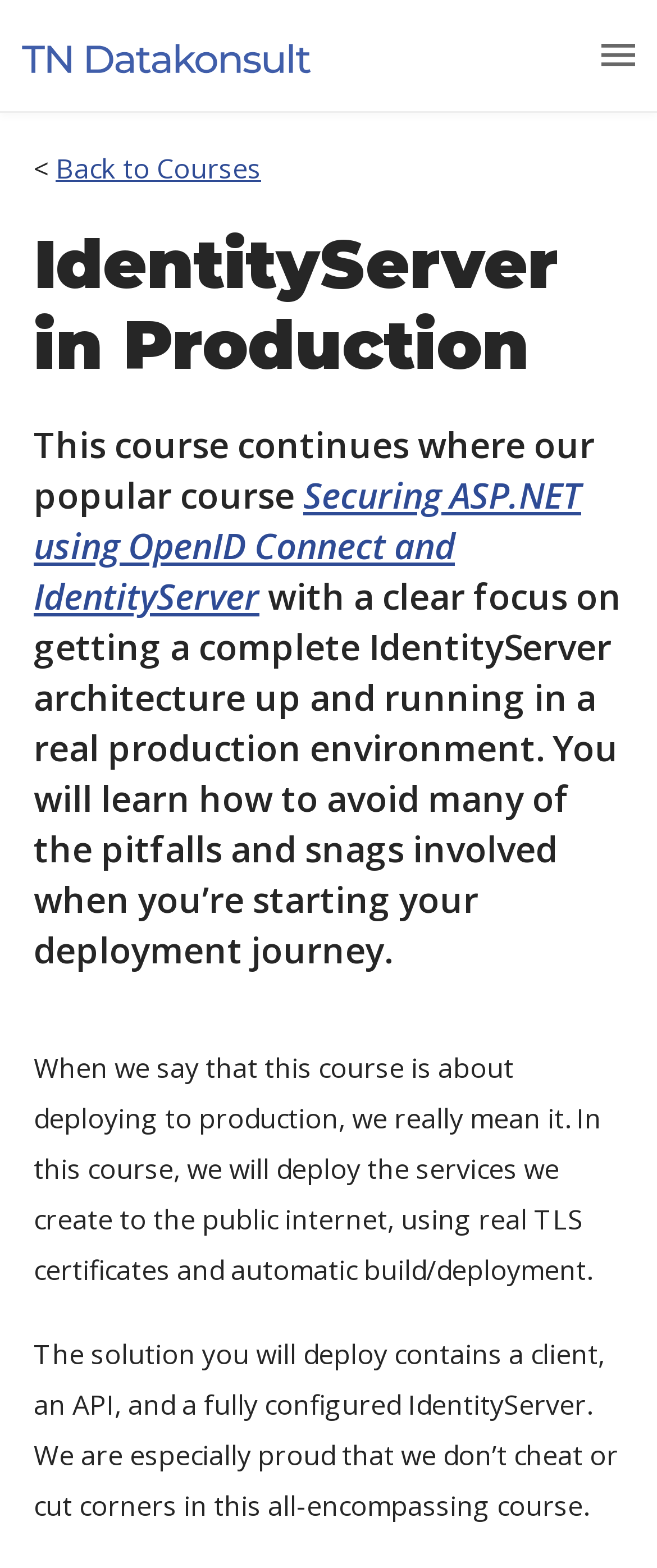What is the main title displayed on this webpage?

IdentityServer in Production